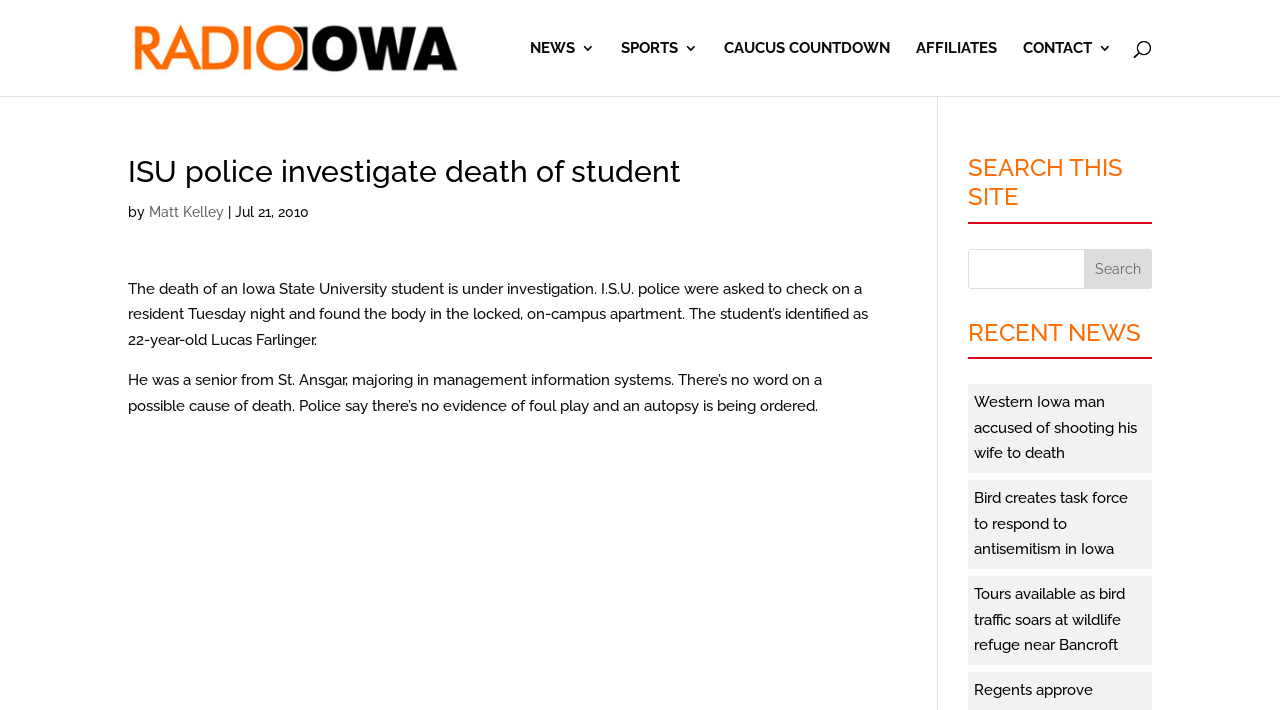What is the date of the article?
Look at the image and answer with only one word or phrase.

Jul 21, 2010